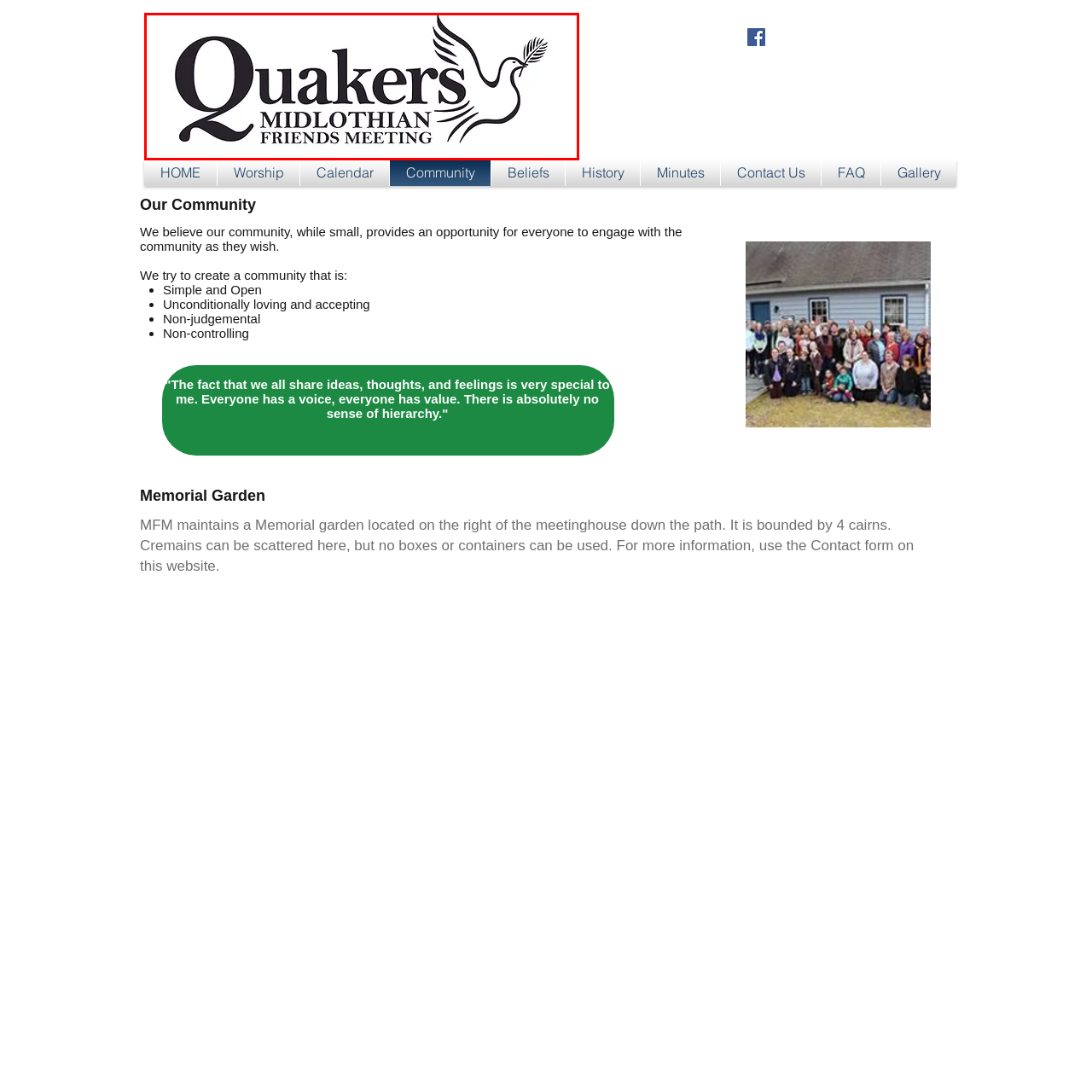What is the name of the specific Quaker branch?
Observe the image marked by the red bounding box and answer in detail.

The text 'MIDLOTHIAN FRIENDS MEETING' is presented in a smaller yet equally clear font below the word 'Quakers', indicating the specific branch of the Quaker faith that this logo represents.